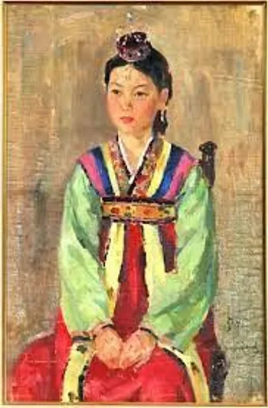Give a one-word or one-phrase response to the question:
Where is the exhibition featuring this artwork taking place?

LACMA